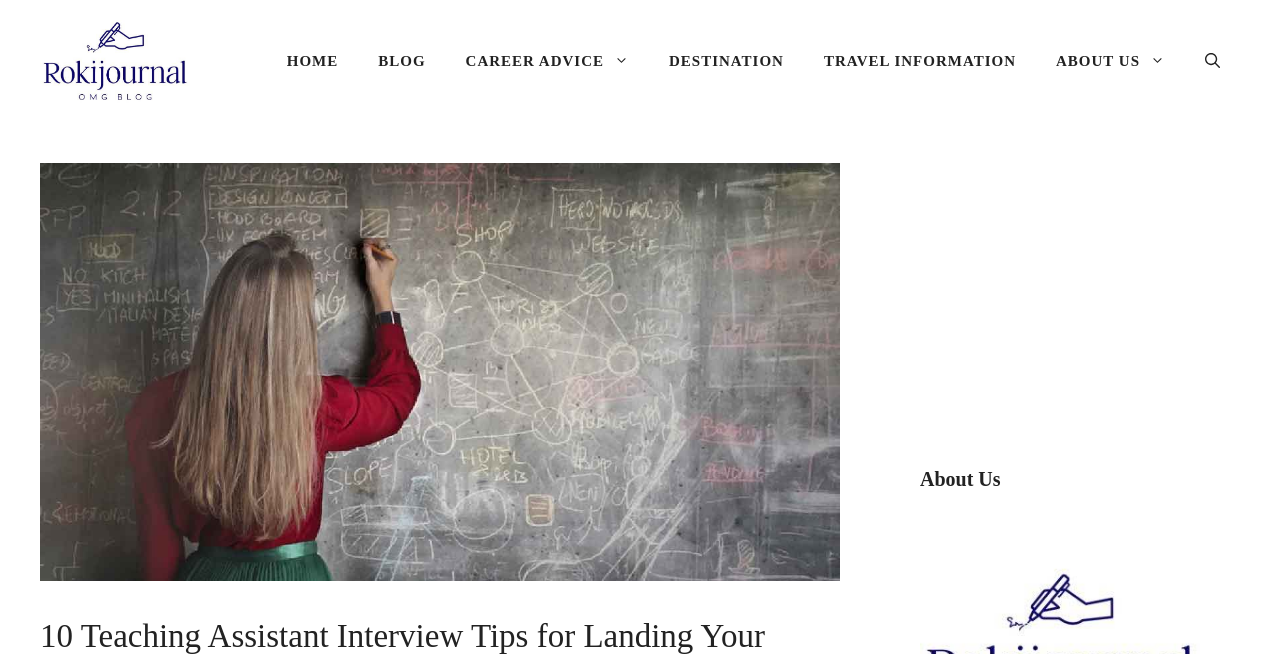Give a succinct answer to this question in a single word or phrase: 
How many navigation links are there?

7